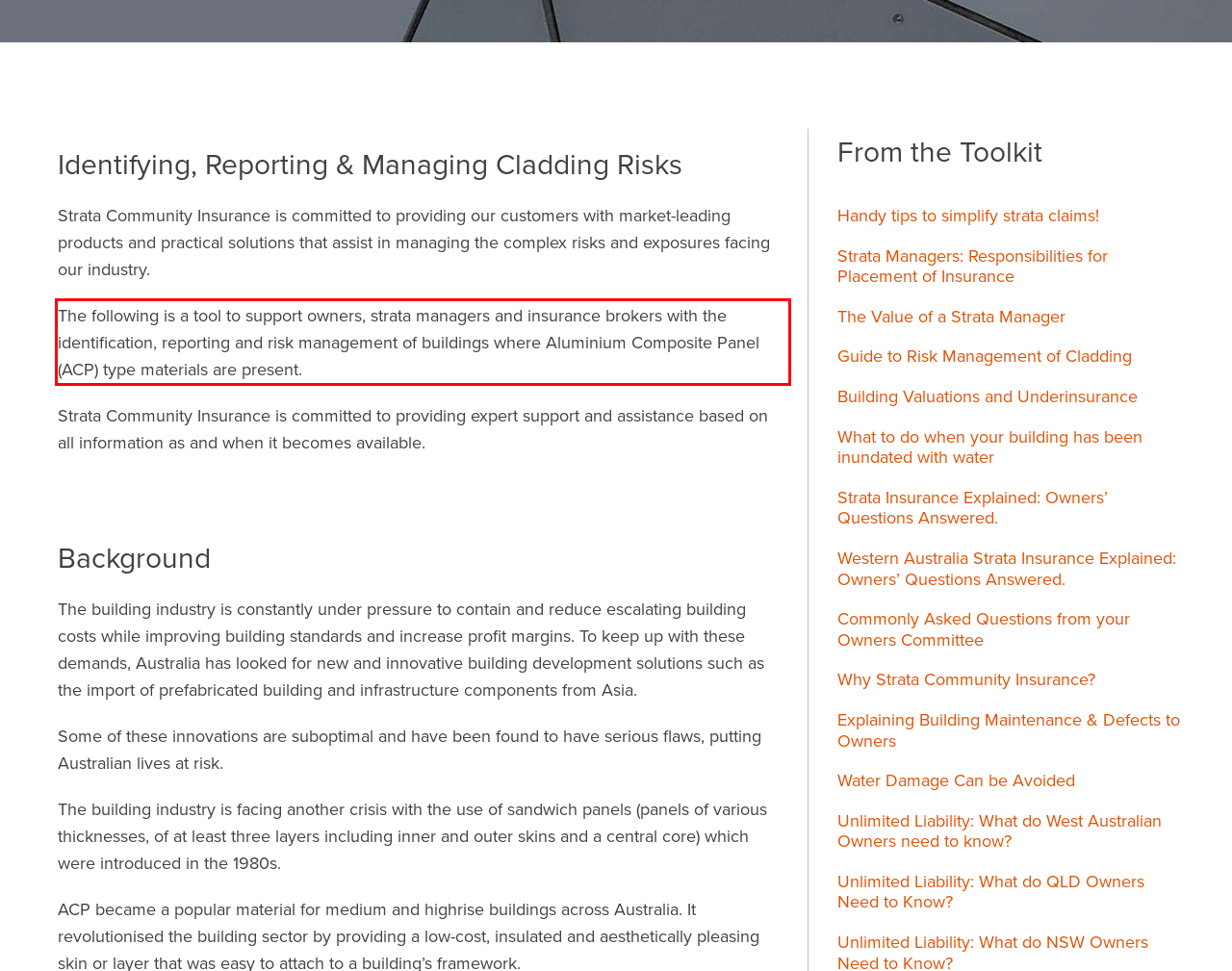Observe the screenshot of the webpage, locate the red bounding box, and extract the text content within it.

The following is a tool to support owners, strata managers and insurance brokers with the identification, reporting and risk management of buildings where Aluminium Composite Panel (ACP) type materials are present.